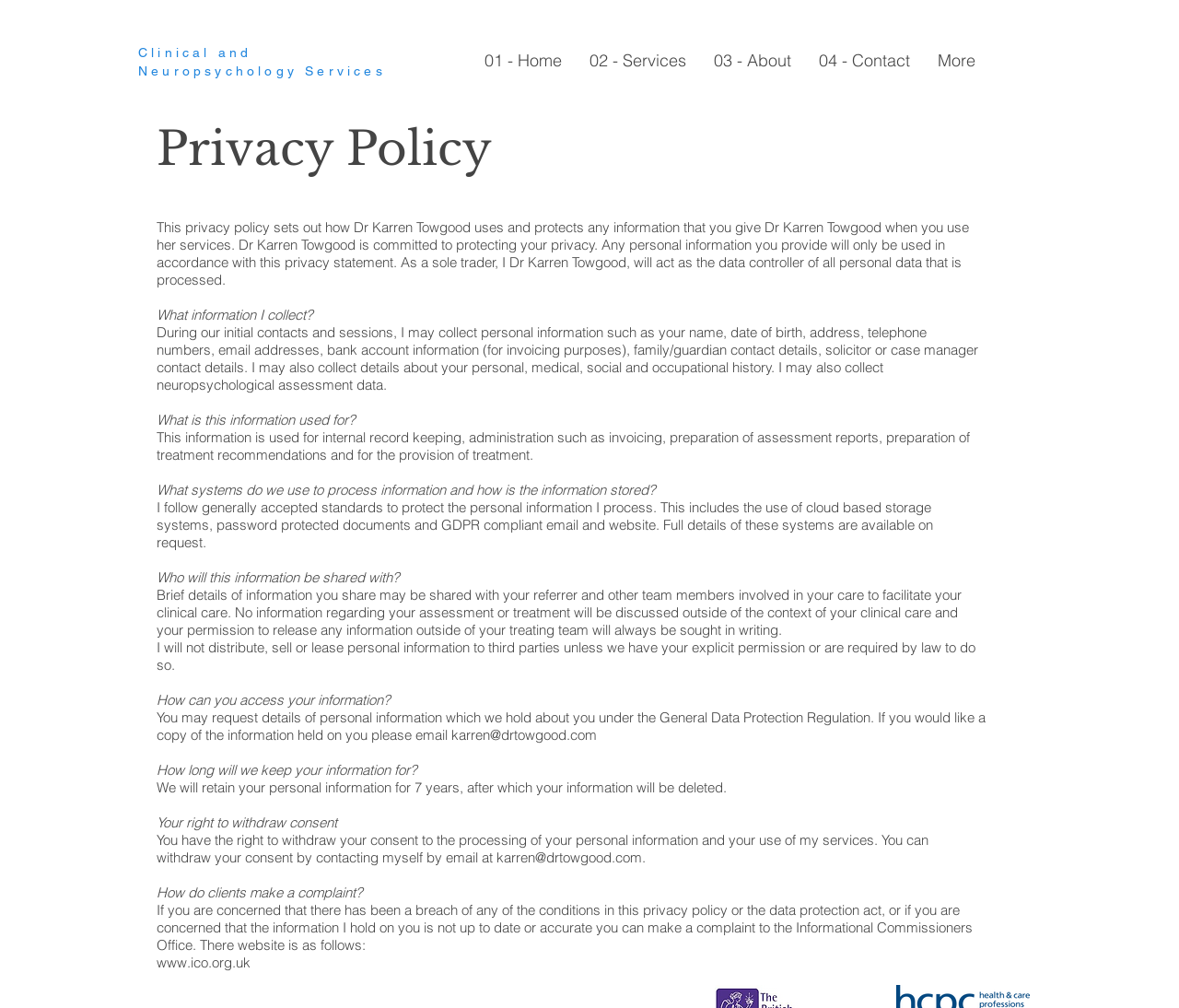Bounding box coordinates are specified in the format (top-left x, top-left y, bottom-right x, bottom-right y). All values are floating point numbers bounded between 0 and 1. Please provide the bounding box coordinate of the region this sentence describes: 01 - Home

[0.399, 0.042, 0.488, 0.078]